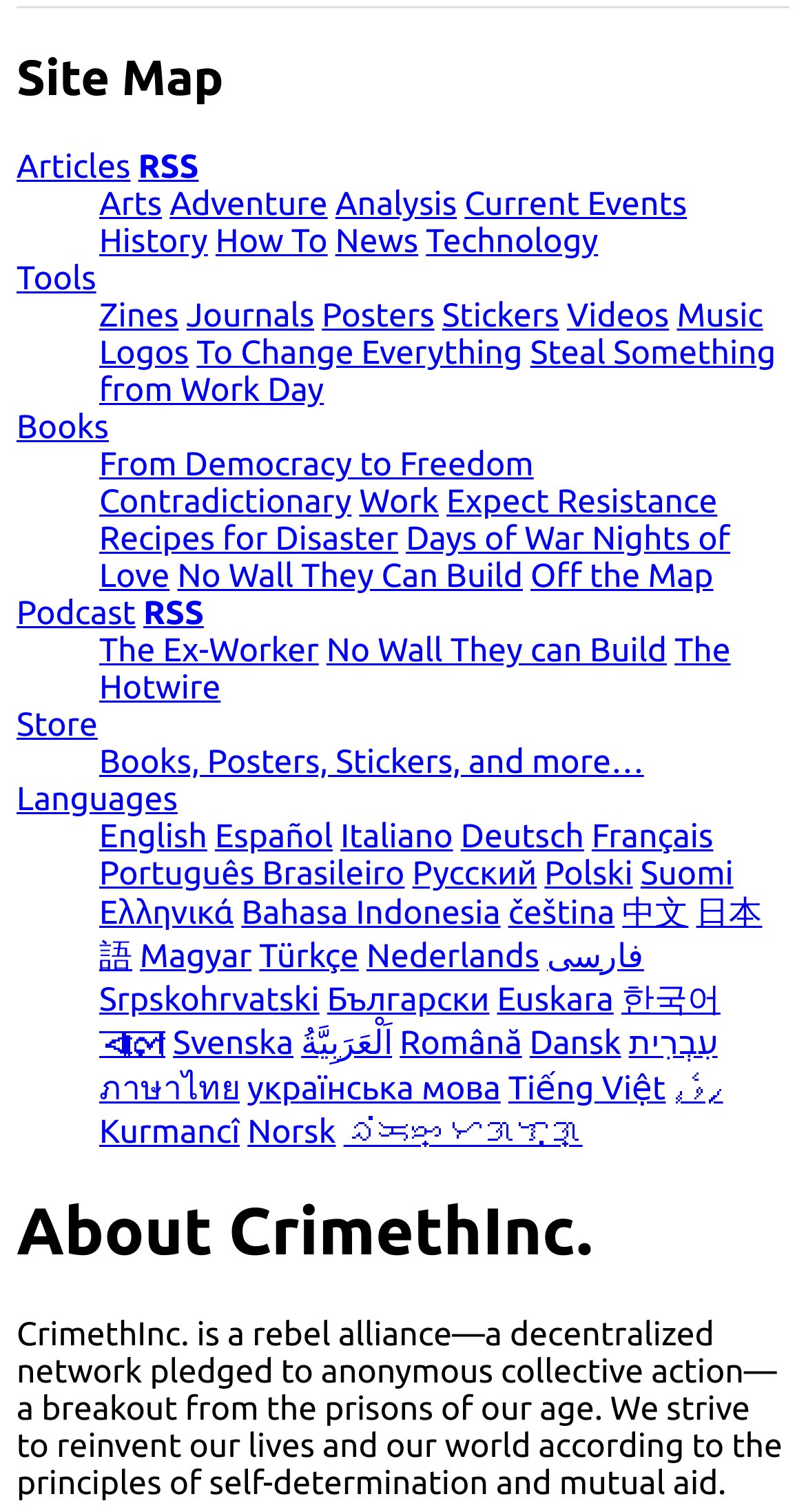What type of content is available under the 'Tools' category? Look at the image and give a one-word or short phrase answer.

Zines, Journals, Posters, etc.